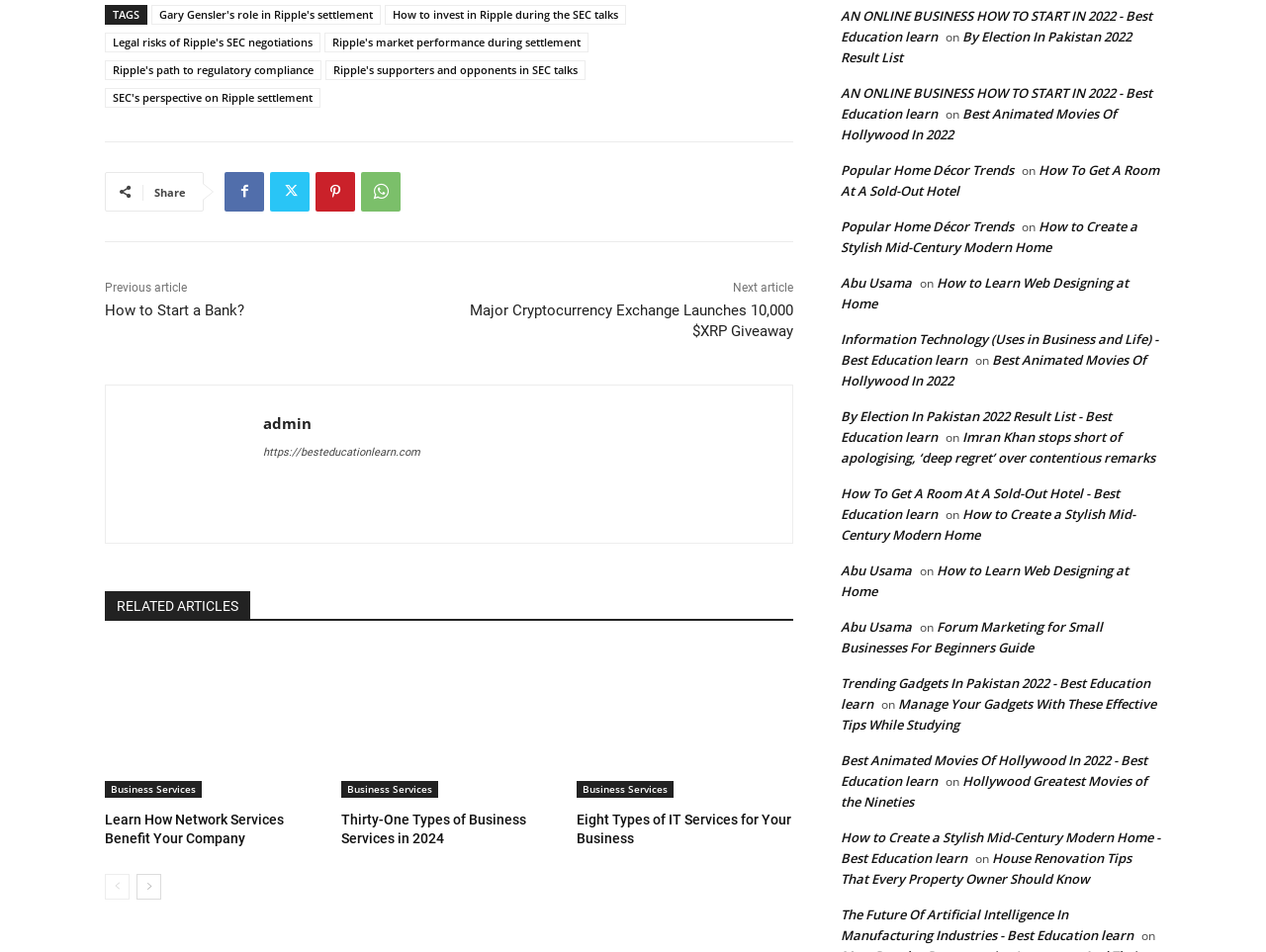How many social media links are there?
With the help of the image, please provide a detailed response to the question.

I counted the number of social media links by looking at the links with OCR text '', '', '', and '', which are commonly used icons for social media platforms.